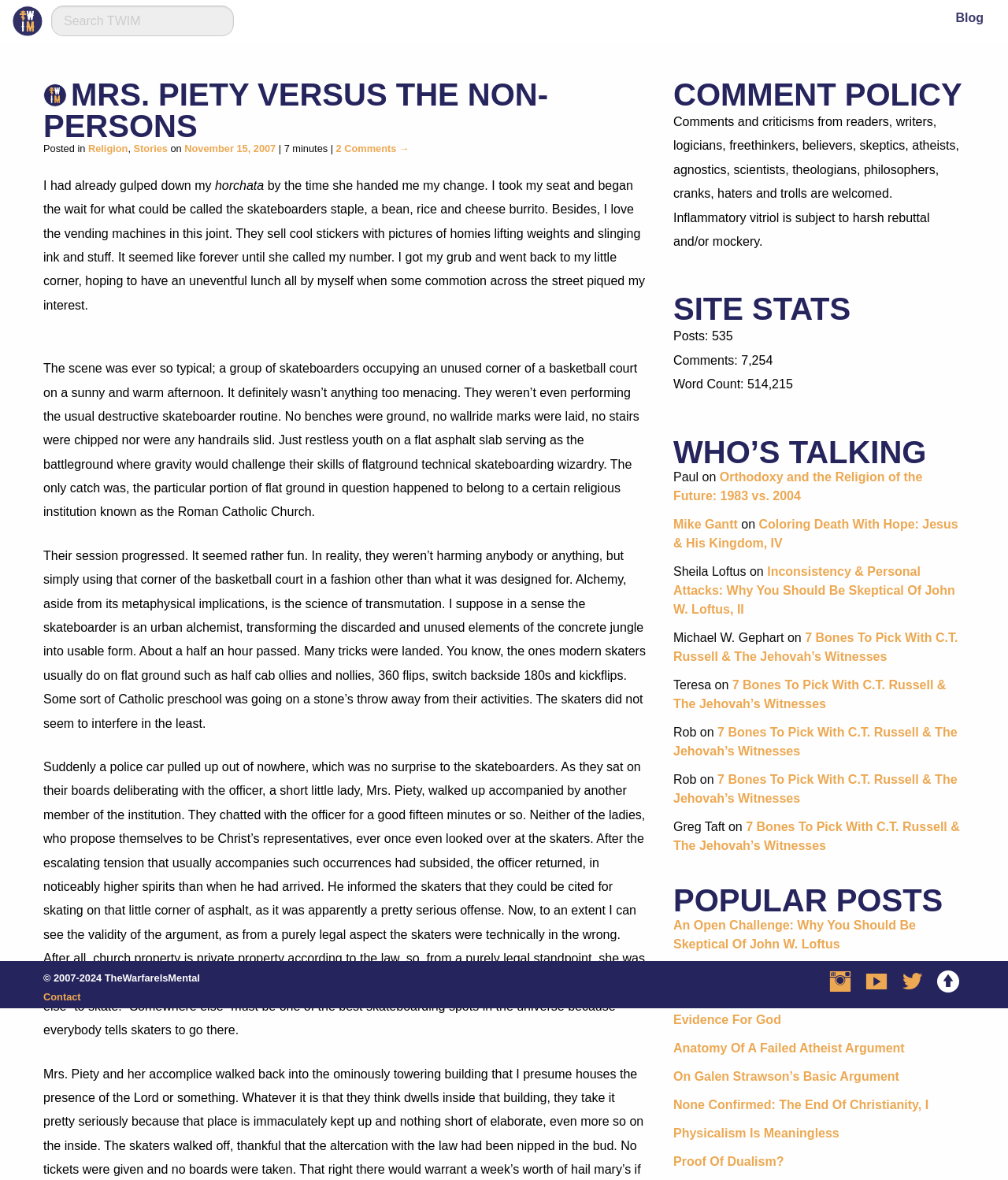Identify the bounding box coordinates necessary to click and complete the given instruction: "Contact the website owner".

[0.043, 0.84, 0.08, 0.85]